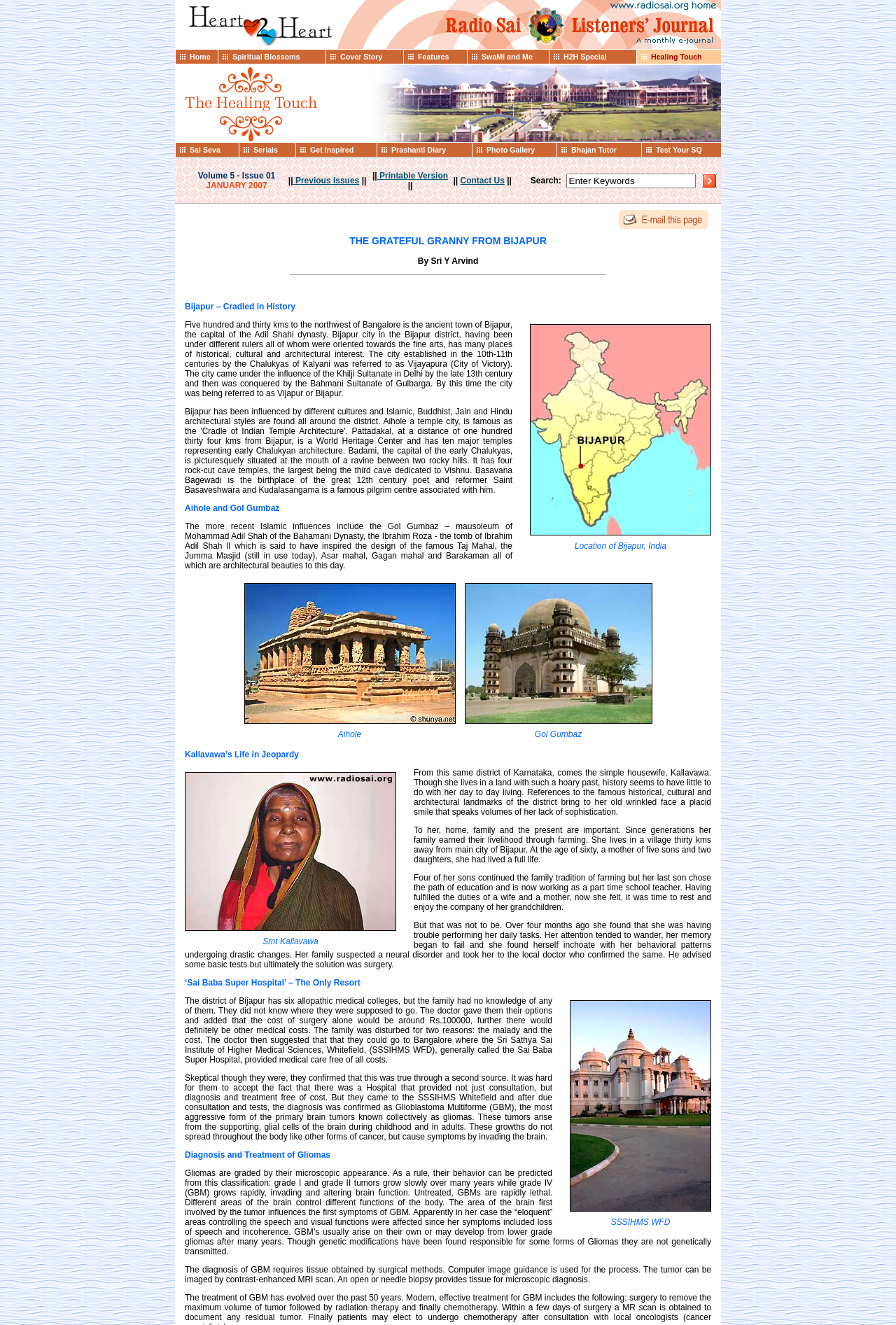How many images are in the first table row?
Using the visual information, answer the question in a single word or phrase.

2